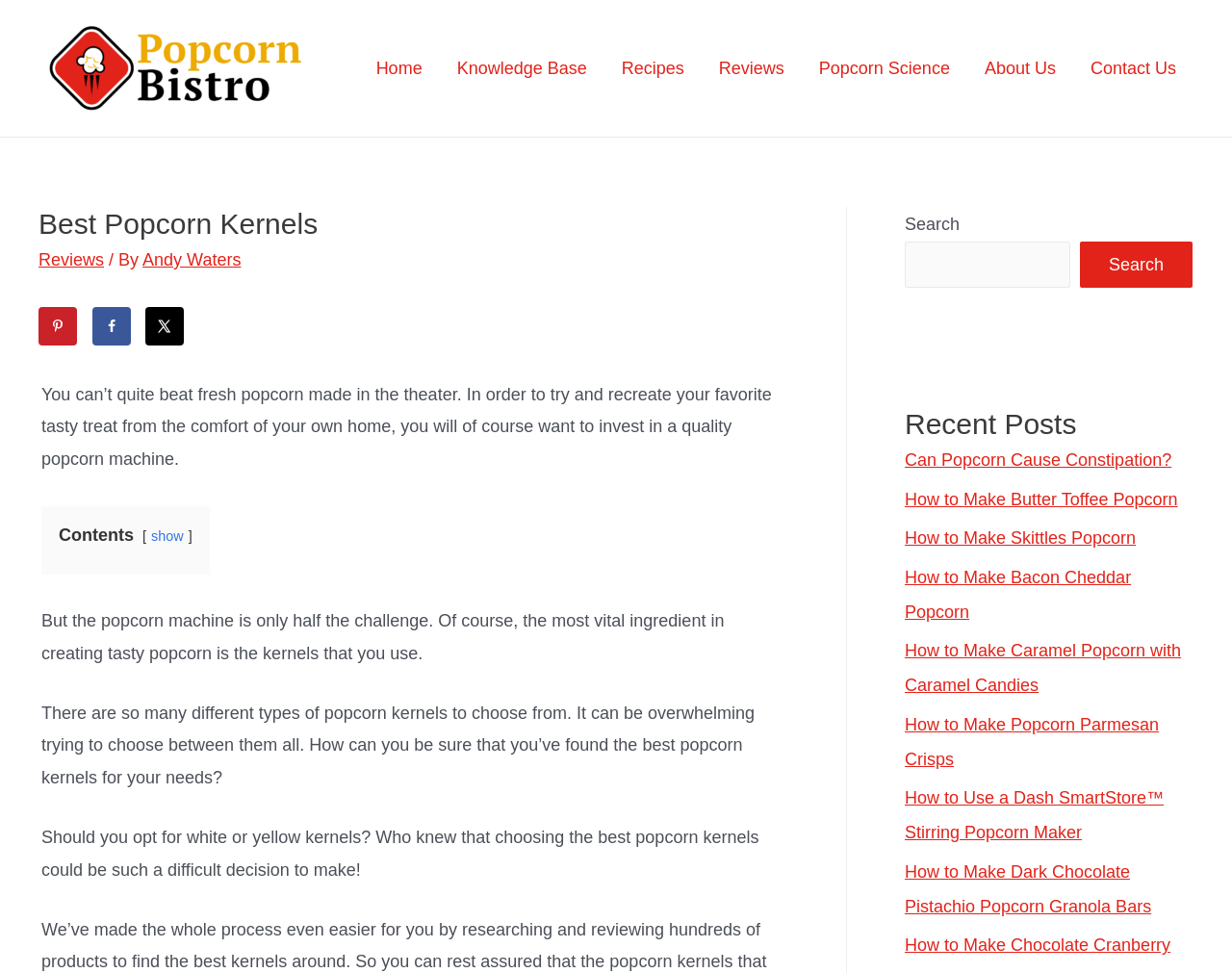Can you find and generate the webpage's heading?

Best Popcorn Kernels